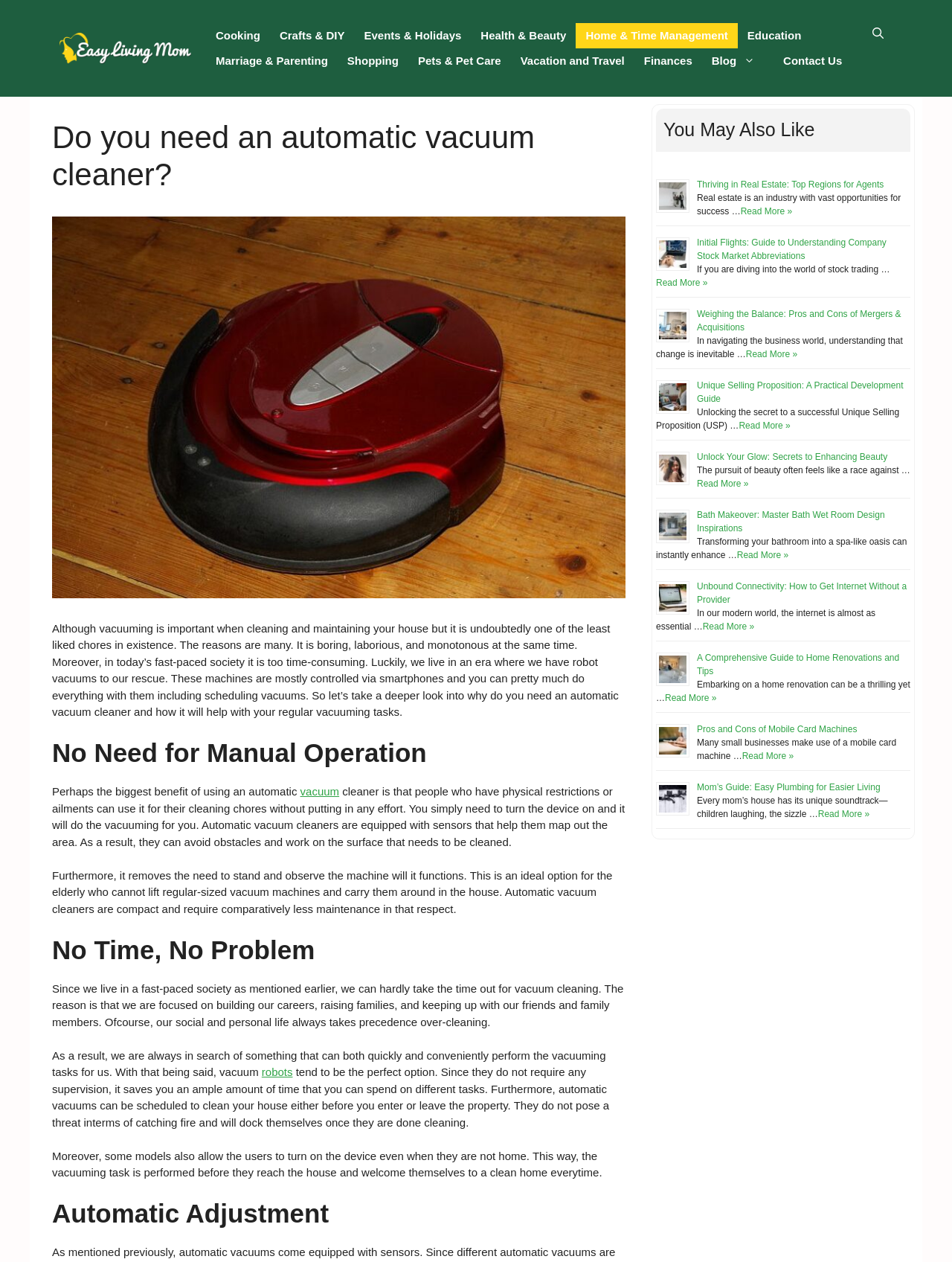Using the webpage screenshot and the element description robots, determine the bounding box coordinates. Specify the coordinates in the format (top-left x, top-left y, bottom-right x, bottom-right y) with values ranging from 0 to 1.

[0.275, 0.844, 0.307, 0.855]